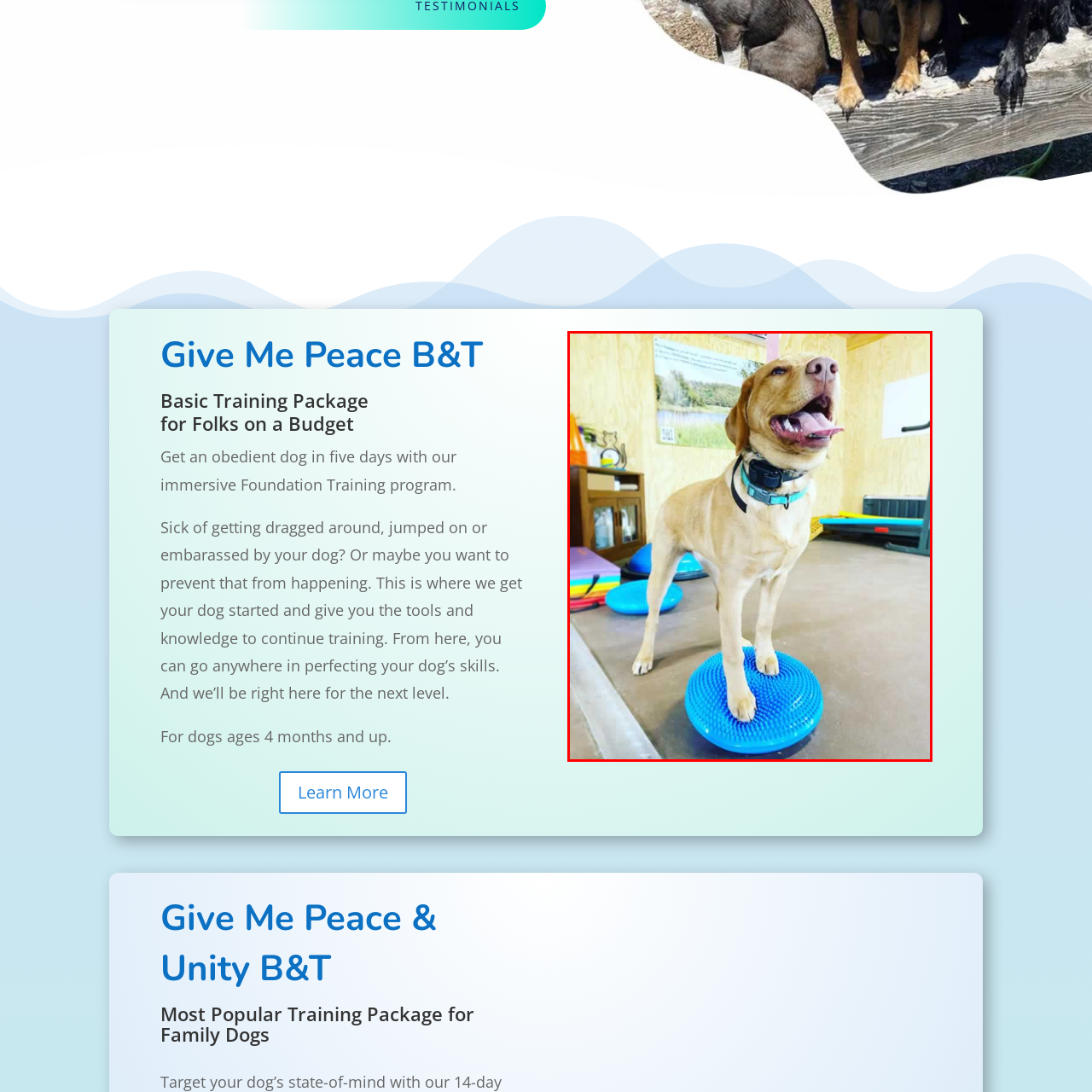Observe the section highlighted in yellow, What is the purpose of the blue wobble board? 
Please respond using a single word or phrase.

To enhance stability and coordination